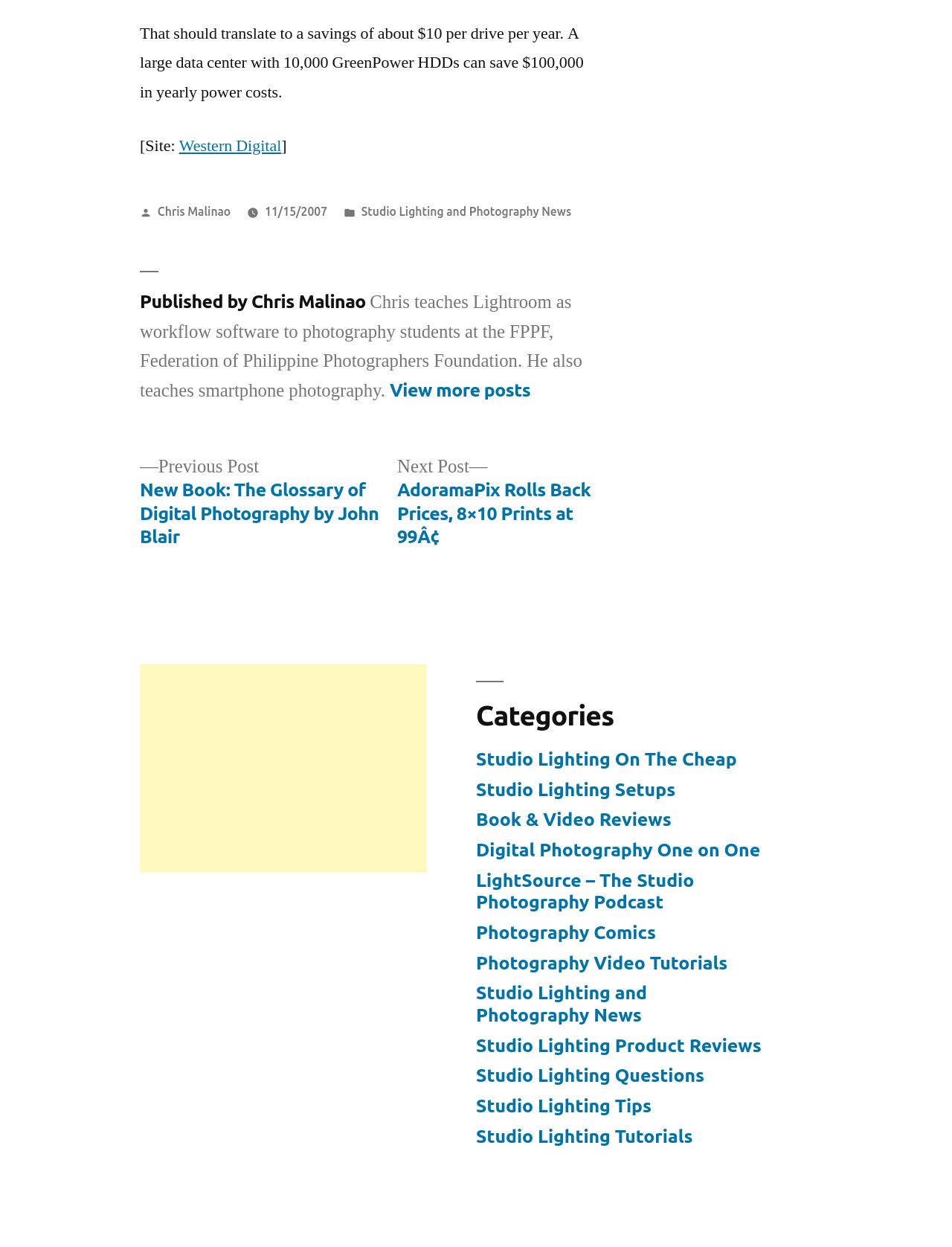Please provide a detailed answer to the question below based on the screenshot: 
Who is the author of the published post?

The answer can be found in the link element with the text 'Chris Malinao' which is a child of the FooterAsNonLandmark element.